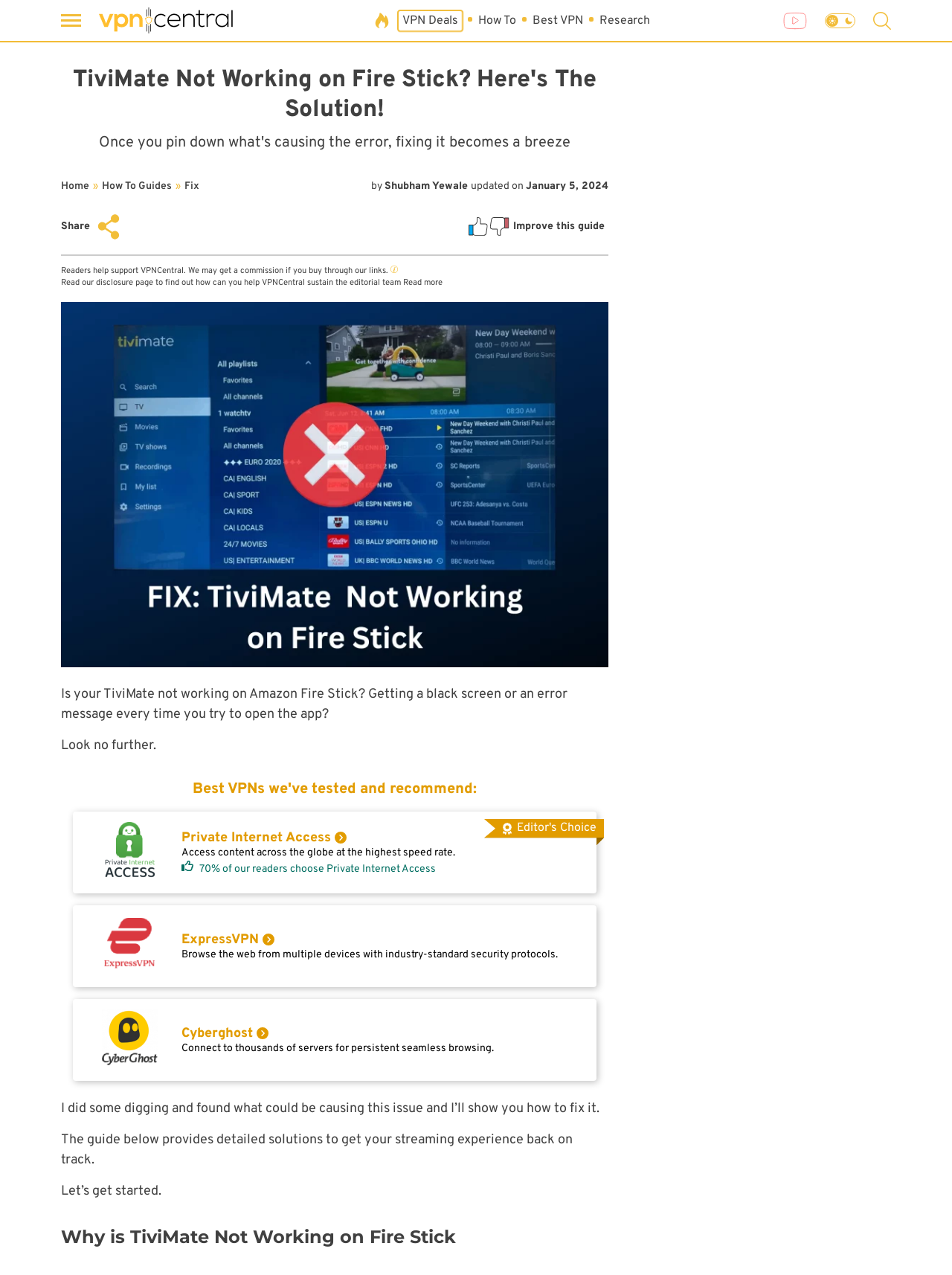Select the bounding box coordinates of the element I need to click to carry out the following instruction: "Go to YouTube channel".

[0.823, 0.009, 0.848, 0.023]